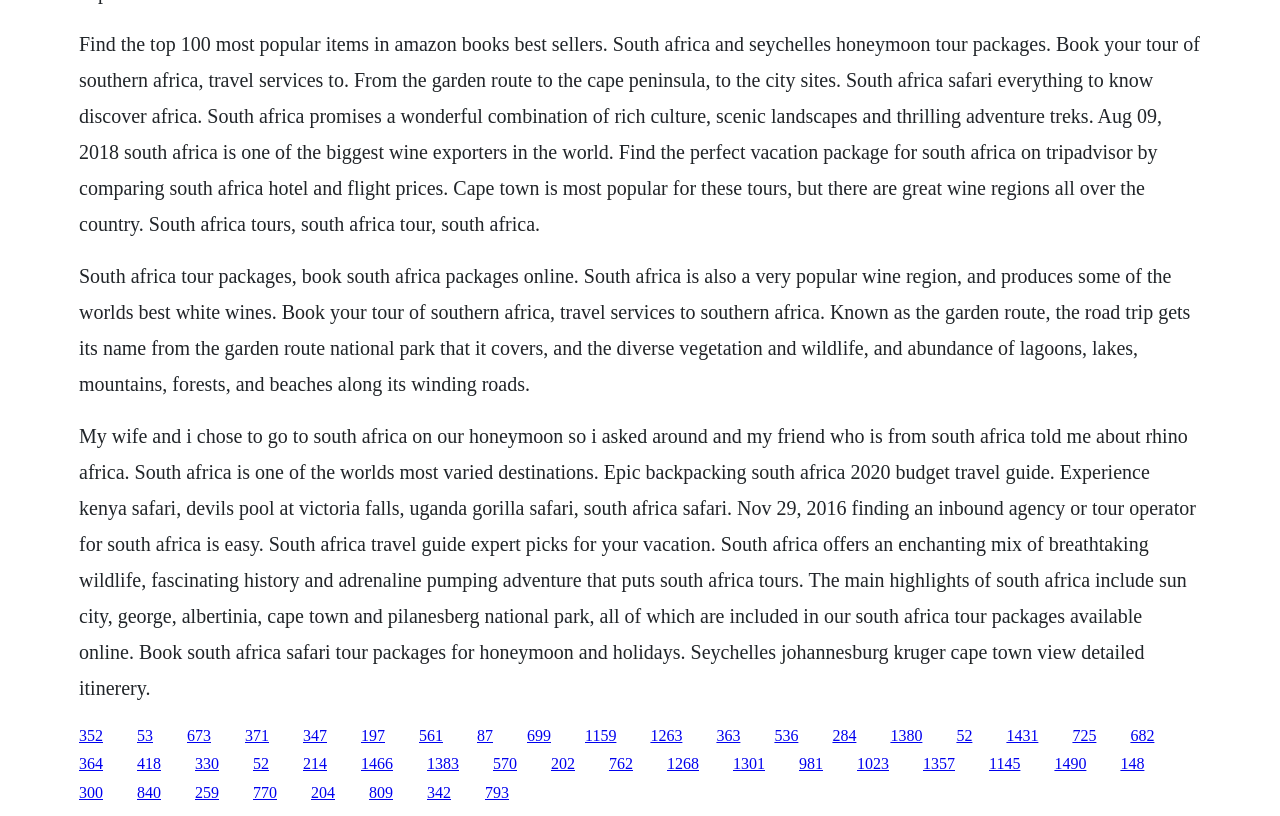Determine the bounding box coordinates of the section to be clicked to follow the instruction: "Discover South Africa tours and travel services to southern Africa". The coordinates should be given as four float numbers between 0 and 1, formatted as [left, top, right, bottom].

[0.062, 0.324, 0.93, 0.484]